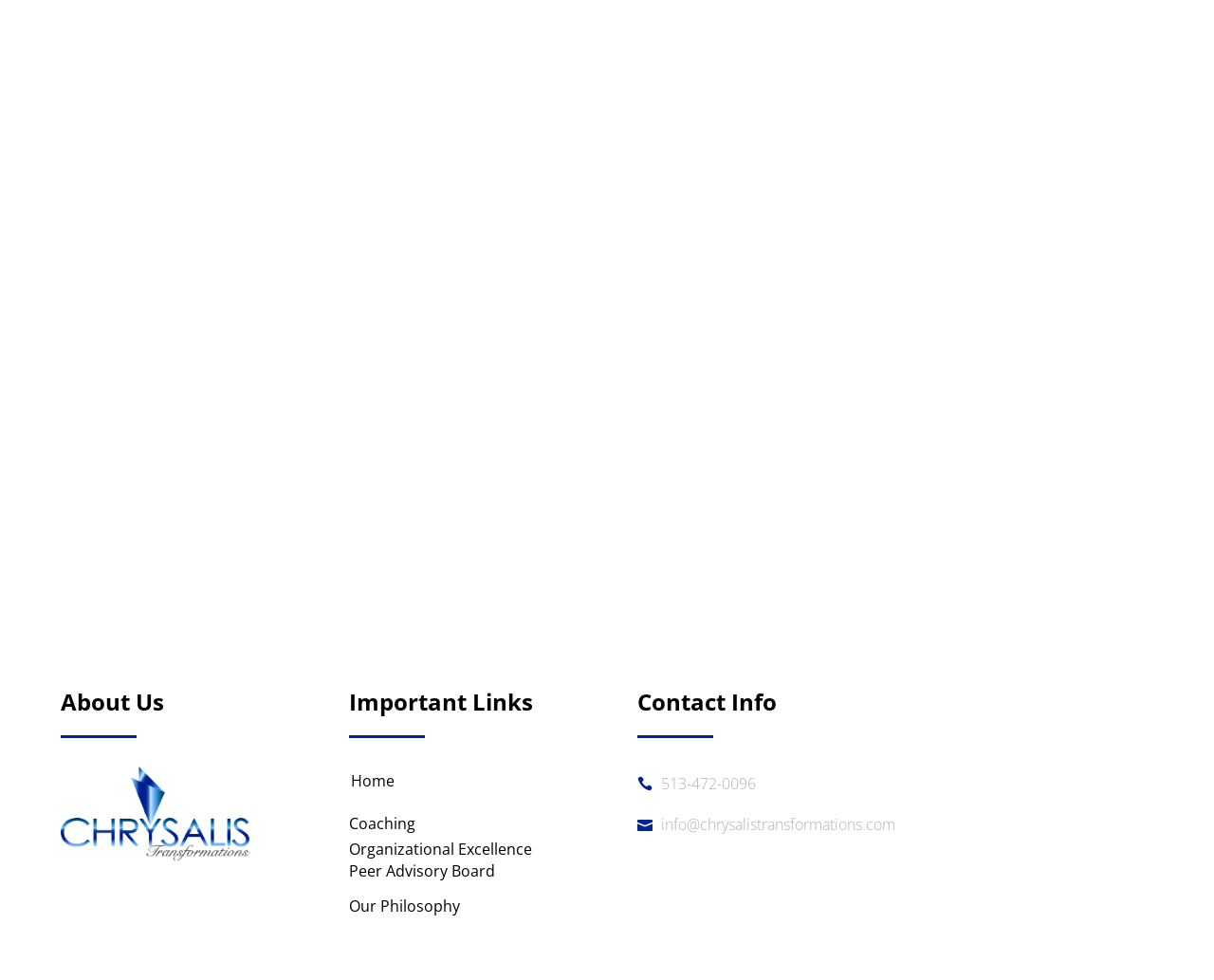What are the different sections on the webpage?
Offer a detailed and exhaustive answer to the question.

The webpage is divided into three main sections, namely 'About Us', 'Important Links', and 'Contact Info', each with its own set of links and information.